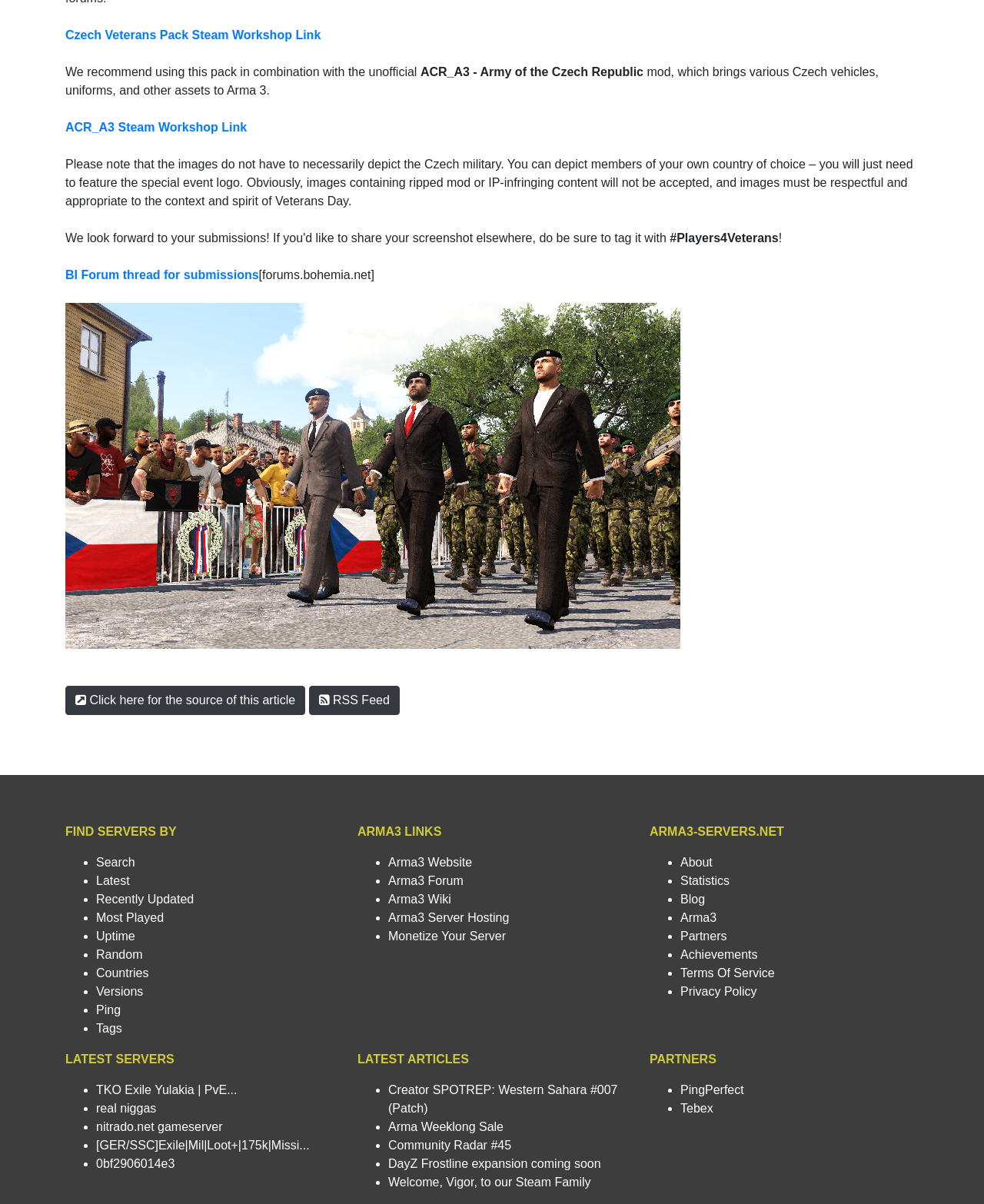What is the purpose of the 'FIND SERVERS BY' section?
Provide an in-depth and detailed answer to the question.

The 'FIND SERVERS BY' section appears to be a section that allows users to find servers by various criteria, such as search, latest, recently updated, most played, uptime, random, countries, versions, ping, and tags.